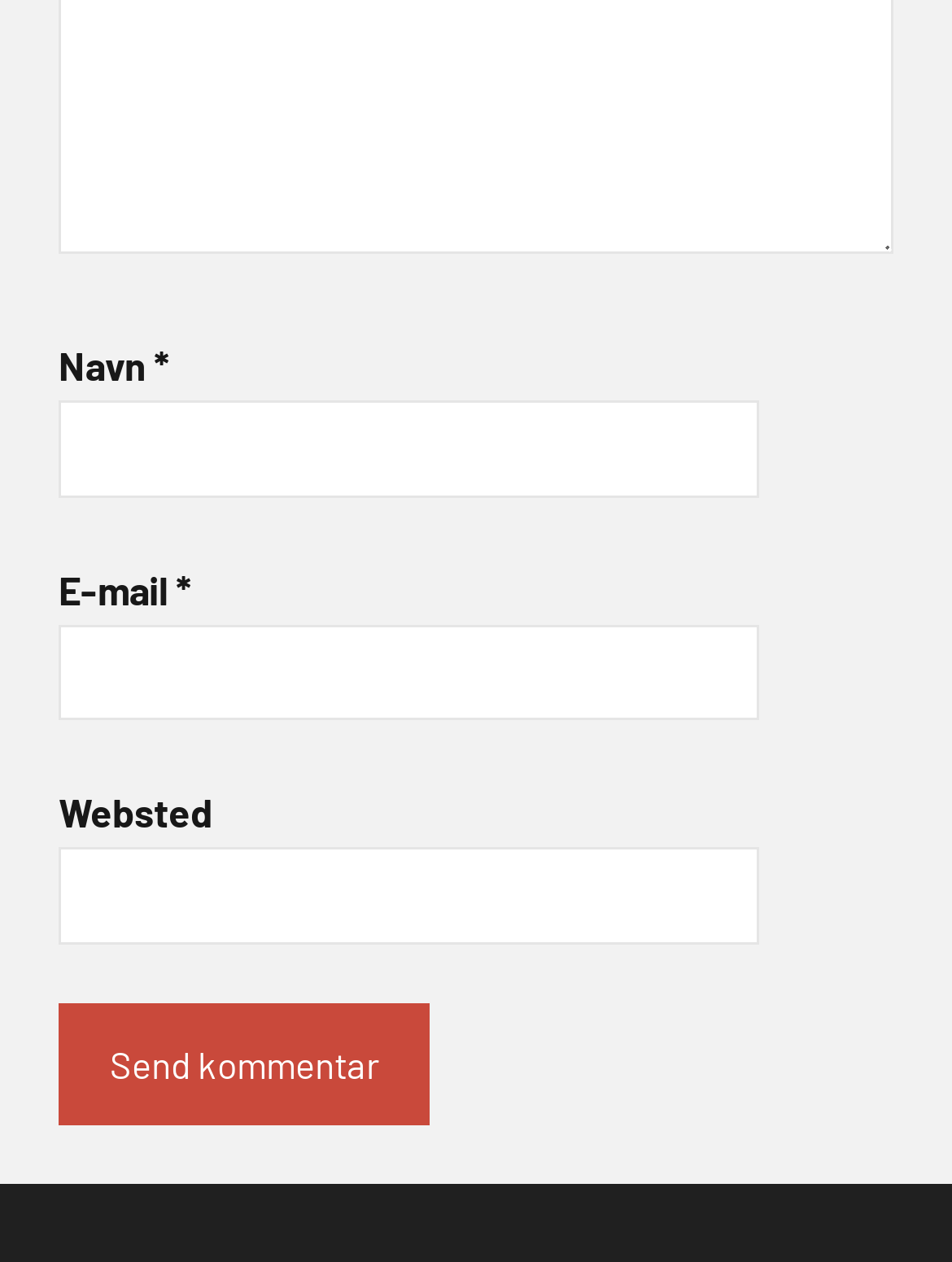Find the bounding box coordinates for the HTML element specified by: "parent_node: E-mail * aria-describedby="email-notes" name="email"".

[0.062, 0.495, 0.798, 0.571]